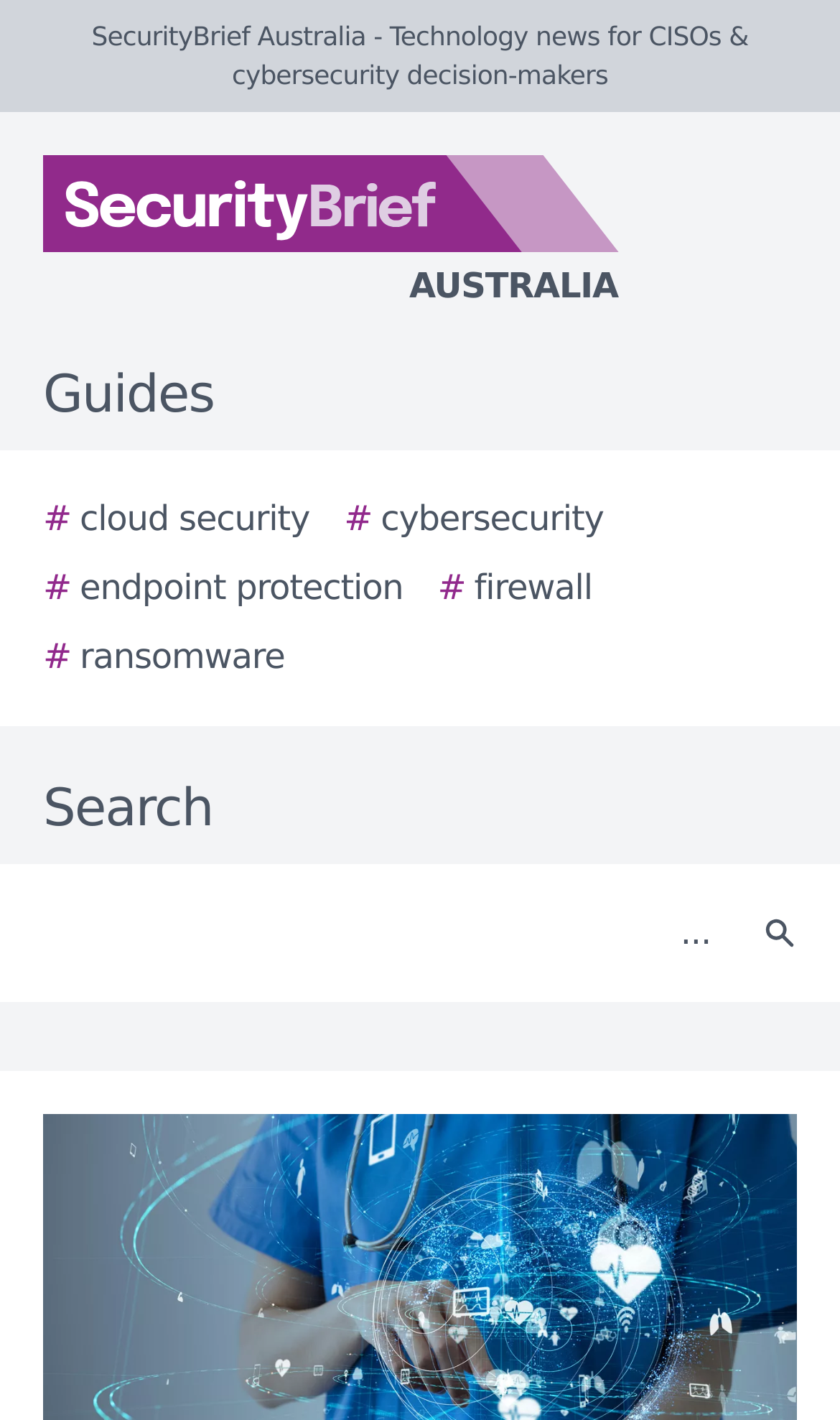Pinpoint the bounding box coordinates of the clickable area needed to execute the instruction: "Search for cloud security". The coordinates should be specified as four float numbers between 0 and 1, i.e., [left, top, right, bottom].

[0.051, 0.347, 0.369, 0.384]